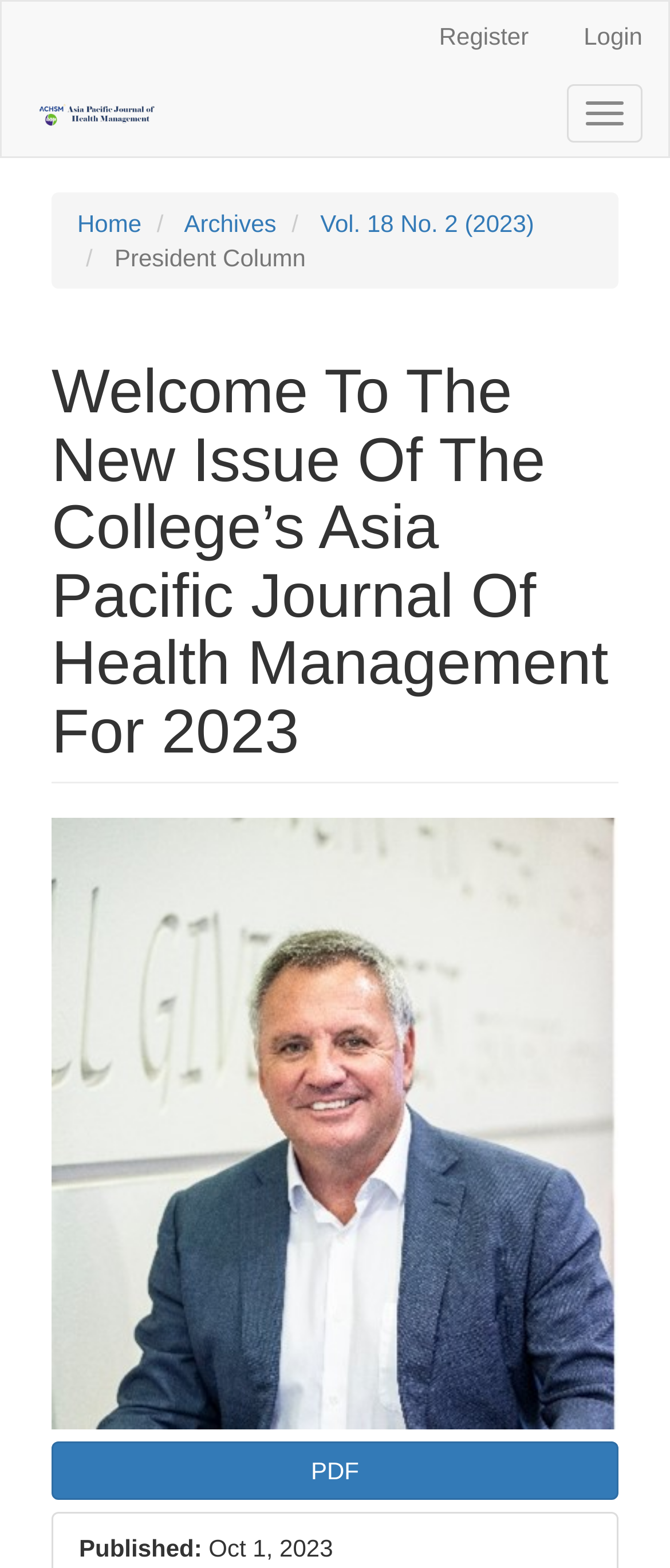Could you find the bounding box coordinates of the clickable area to complete this instruction: "View the President Column"?

[0.161, 0.156, 0.456, 0.173]